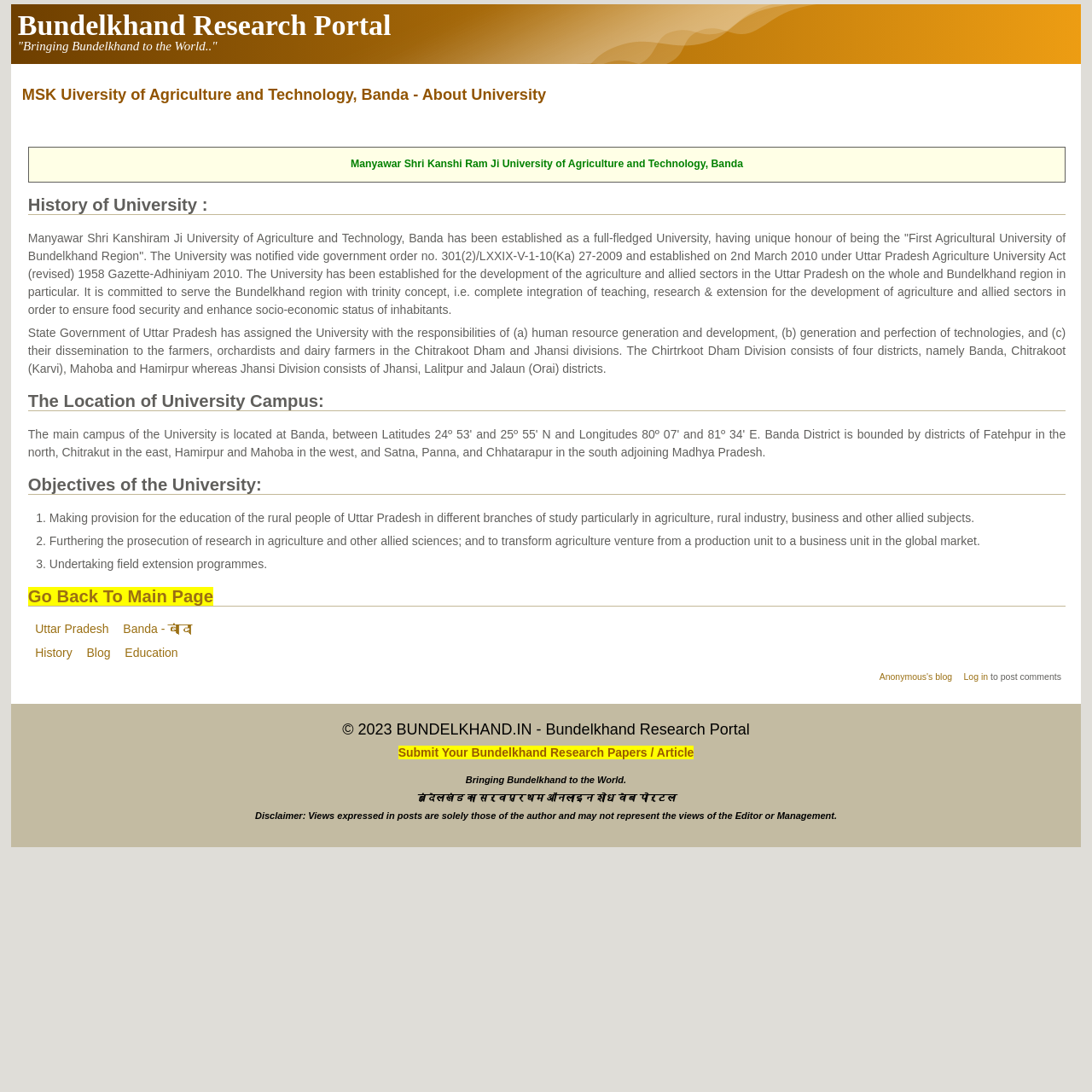What is the objective of the university? Refer to the image and provide a one-word or short phrase answer.

Making provision for education